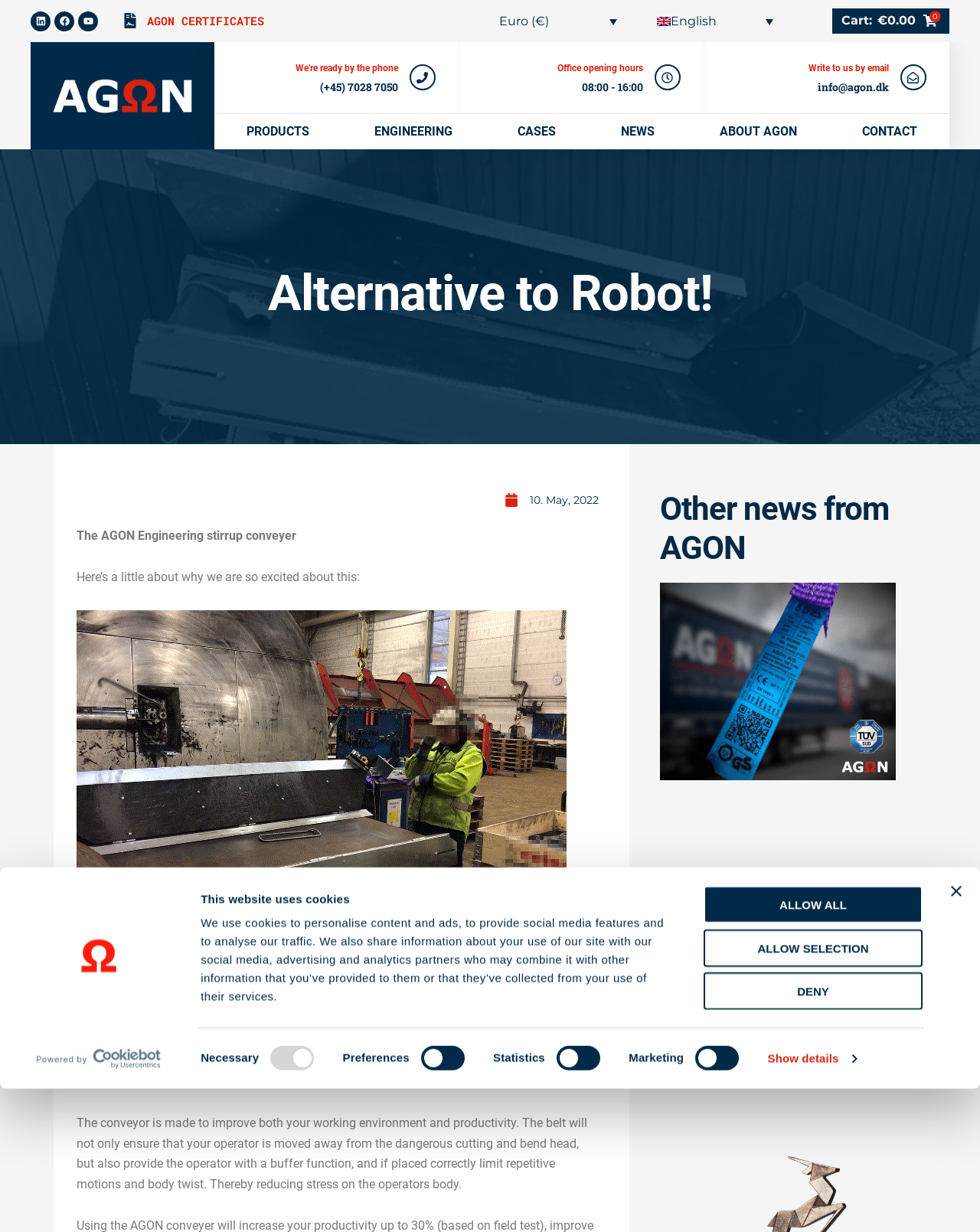Generate a comprehensive description of the contents of the webpage.

This webpage is about AGON Engineering, a company that specializes in stirrup conveyers. At the top of the page, there is a dialog box with a logo and a link to open in a new window. Below the dialog box, there is a tab panel with a heading "This website uses cookies" and a description of how the website uses cookies. The tab panel also contains a consent selection section with checkboxes for necessary, preferences, statistics, and marketing.

To the right of the dialog box, there are three buttons: "DENY", "ALLOW SELECTION", and "ALLOW ALL". Below these buttons, there is a "Close banner" button with an image.

On the top-left corner of the page, there are social media links to Linkedin, Facebook, and Youtube. Next to these links, there is a link to AGON CERTIFICATES. Below these links, there is a currency selection dropdown with the option "Euro (€)".

On the top-right corner of the page, there is a language selection dropdown with the option "English". Next to this dropdown, there is a cart link with a price of €0.00.

Below the top section, there is a main content area with a heading "Alternative to Robot!" and a subheading "The AGON Engineering stirrup conveyer". The main content area describes the features and benefits of the stirrup conveyer, including its ability to increase production and reduce operator movement. There are also images of the conveyer attached to the page.

Below the main content area, there is a section with a heading "Other news from AGON" and an article with a link to "A step in the right direction for AGON Recycling". The article has a date of 2. July 2023 and a brief description of the news. There is also a "Read more" link to learn more about the news.

Throughout the page, there are various links and buttons to navigate to different sections of the website, including products, engineering, cases, news, and contact.